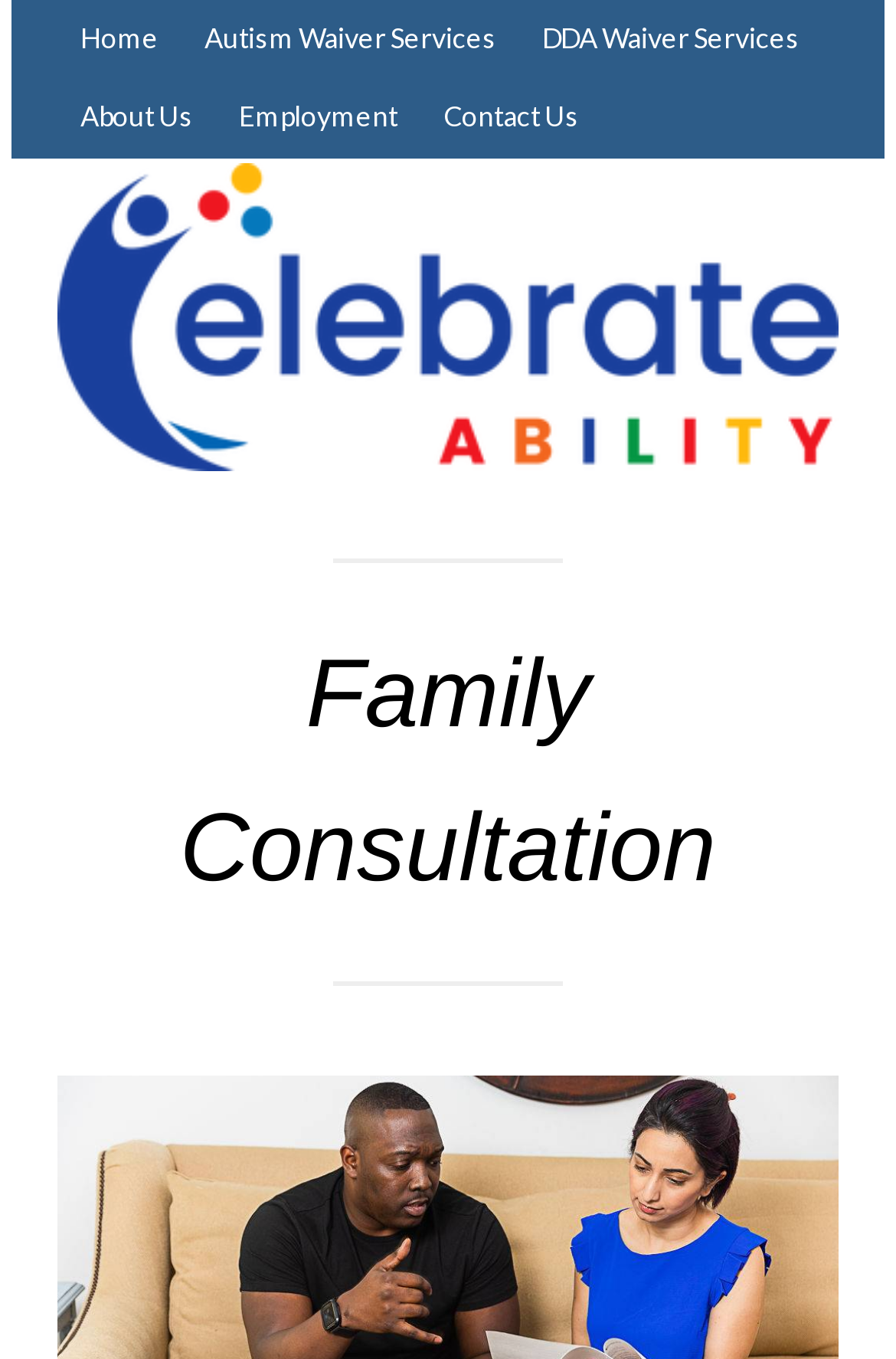How many separators are on the webpage? Analyze the screenshot and reply with just one word or a short phrase.

2